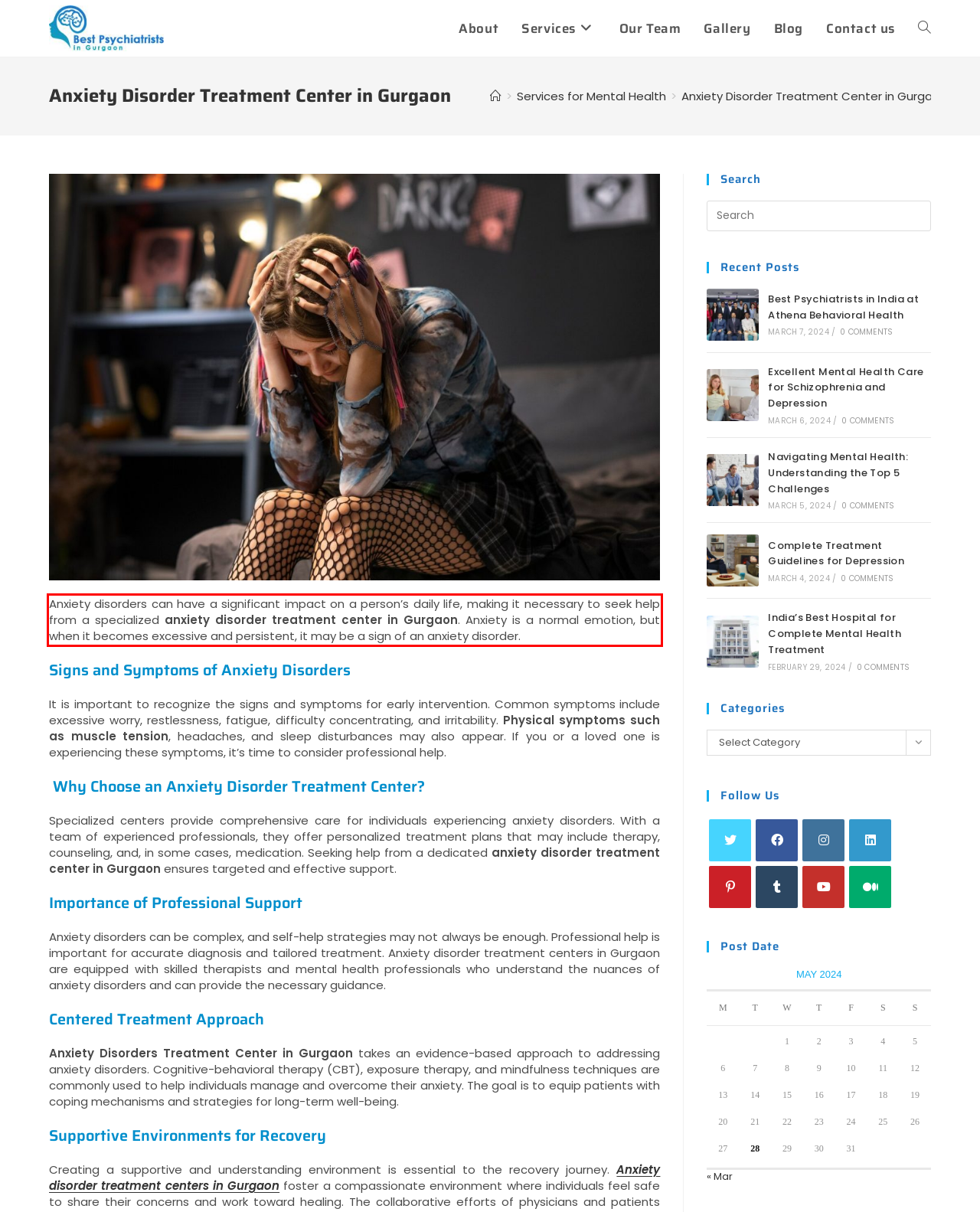By examining the provided screenshot of a webpage, recognize the text within the red bounding box and generate its text content.

Anxiety disorders can have a significant impact on a person’s daily life, making it necessary to seek help from a specialized anxiety disorder treatment center in Gurgaon. Anxiety is a normal emotion, but when it becomes excessive and persistent, it may be a sign of an anxiety disorder.